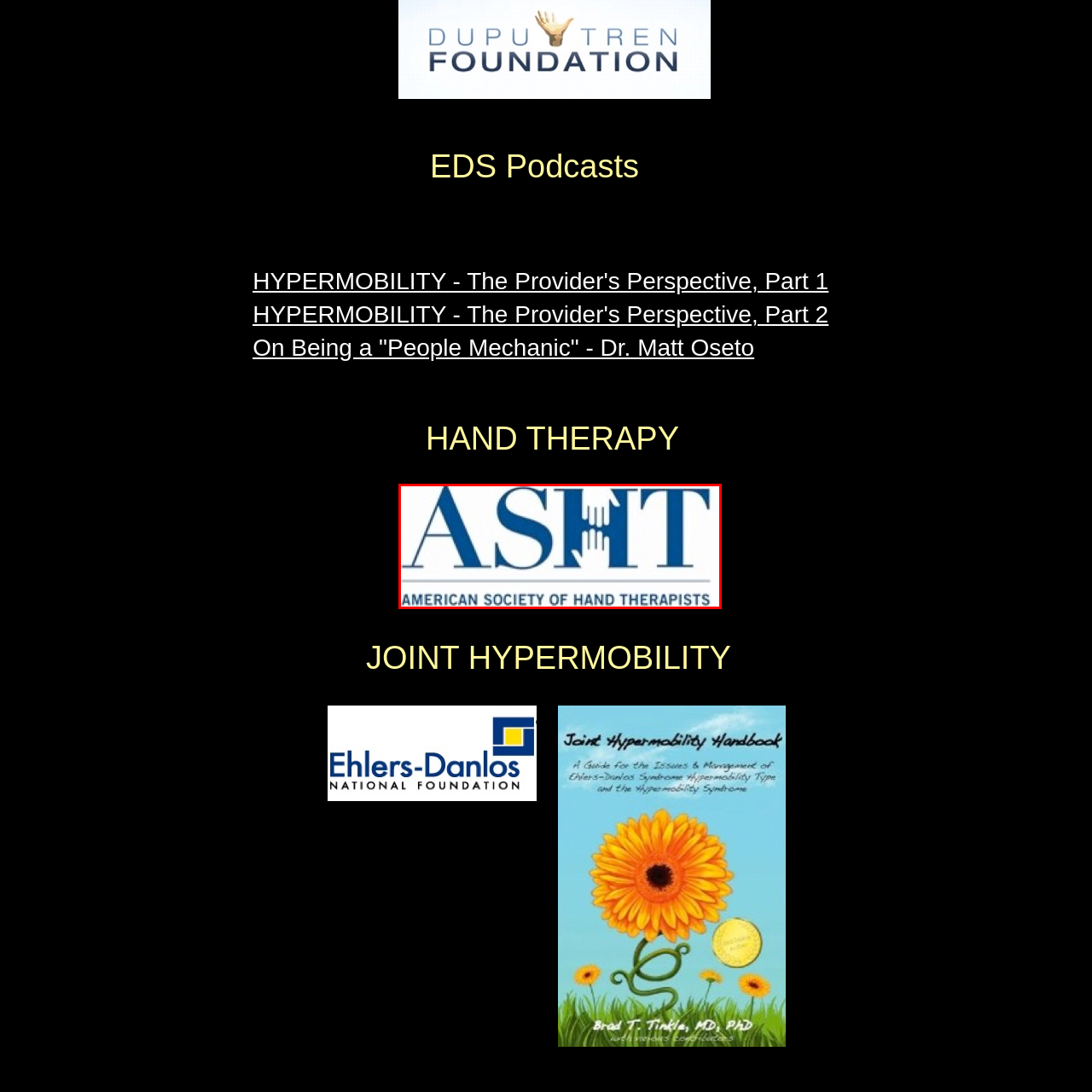Offer an in-depth description of the picture located within the red frame.

The image features the logo of the American Society of Hand Therapists (ASHT). The design prominently displays the acronym "ASHT" in bold, blue letters, accompanied by two stylized hands reaching towards each other, symbolizing the society's focus on hand therapy and rehabilitation. Below the acronym, the full name "AMERICAN SOCIETY OF HAND THERAPISTS" is printed in a clean, professional font, reinforcing the organization's commitment to advancing the practice of hand therapy. This logo embodies the society's mission to support therapists and improve patient care through education and advocacy in the field of hand therapy.